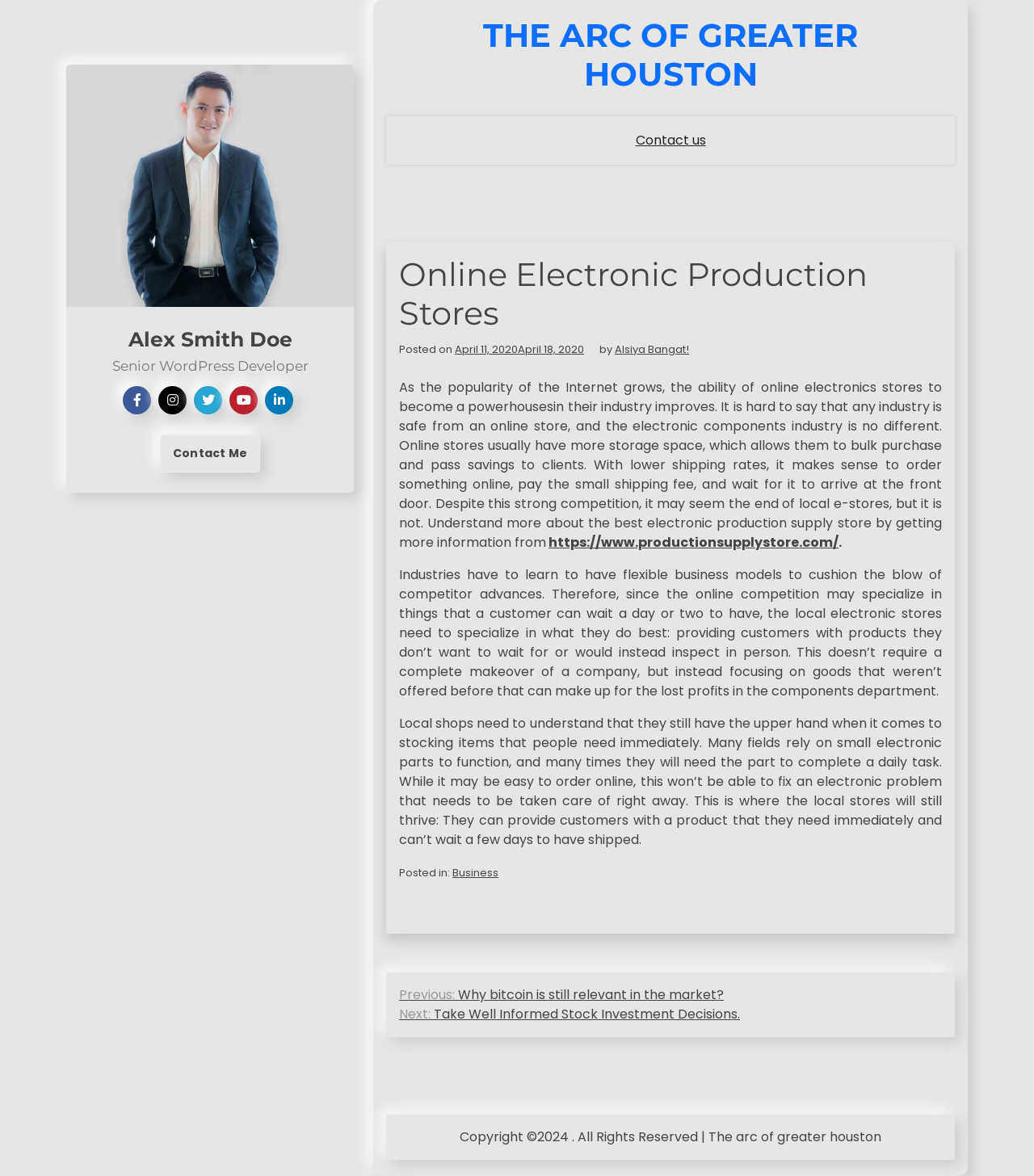Please provide a comprehensive response to the question below by analyzing the image: 
What is the name of the organization?

The name of the organization is mentioned as 'THE ARC OF GREATER HOUSTON' which is a heading, indicating that it is the name of the organization.